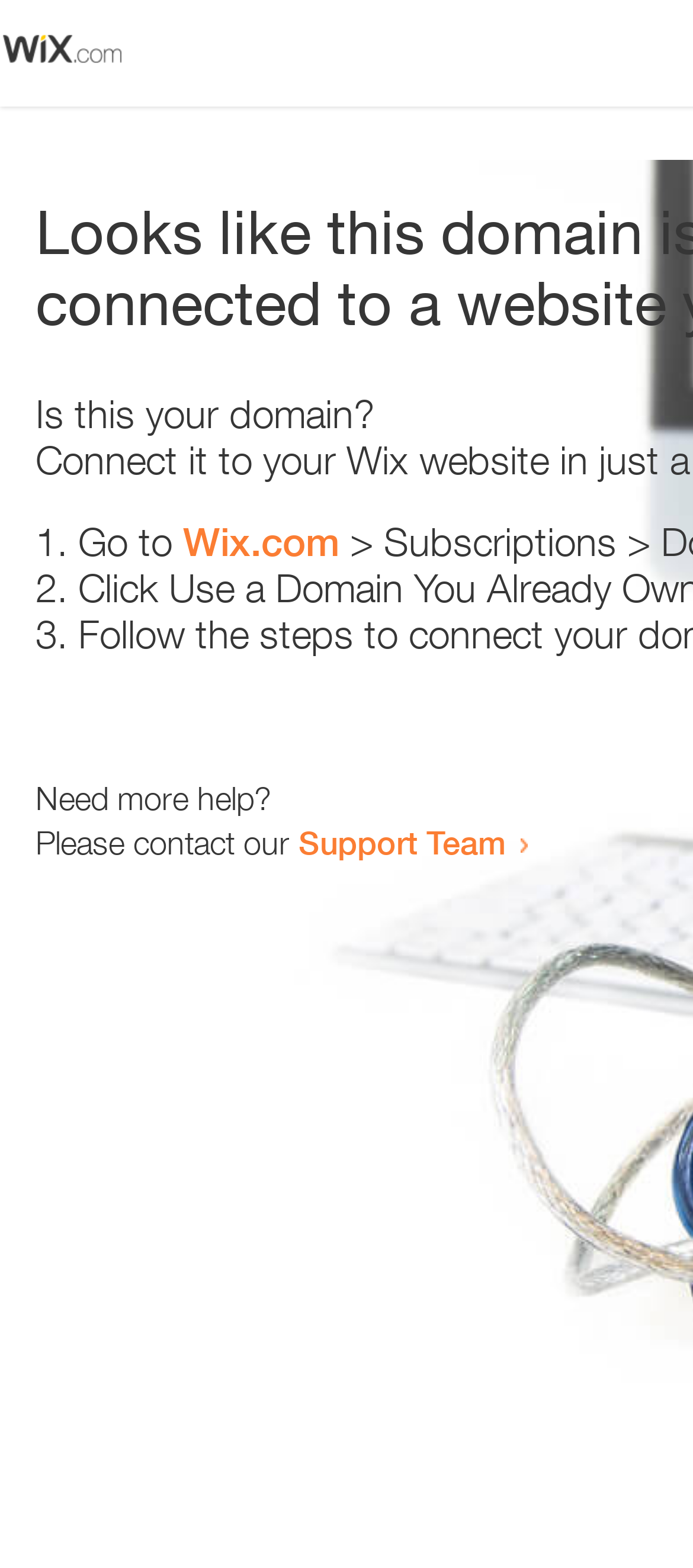Determine the bounding box for the UI element that matches this description: "Wix.com".

[0.264, 0.331, 0.49, 0.36]